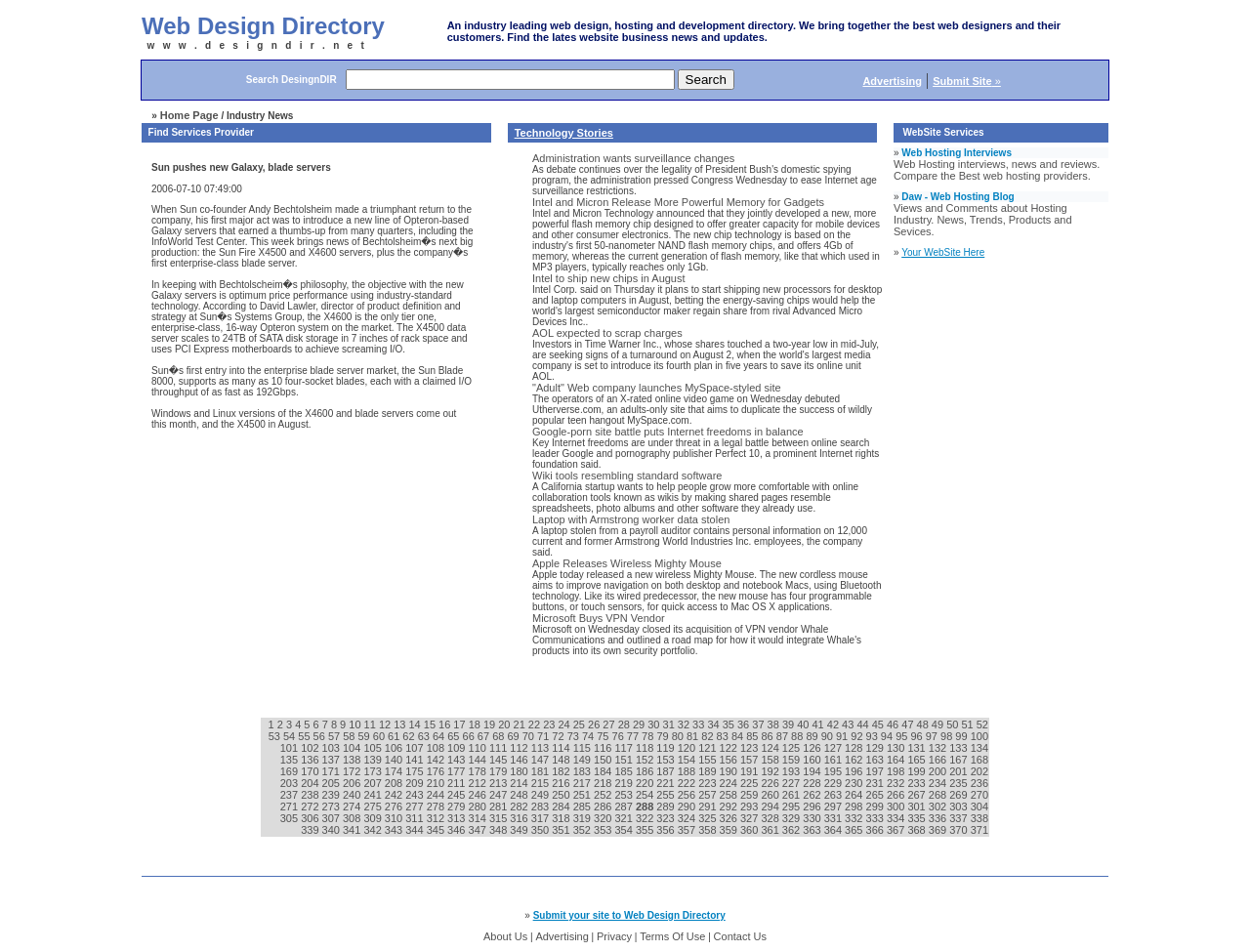Pinpoint the bounding box coordinates of the clickable element to carry out the following instruction: "Search in the search bar."

[0.276, 0.073, 0.54, 0.094]